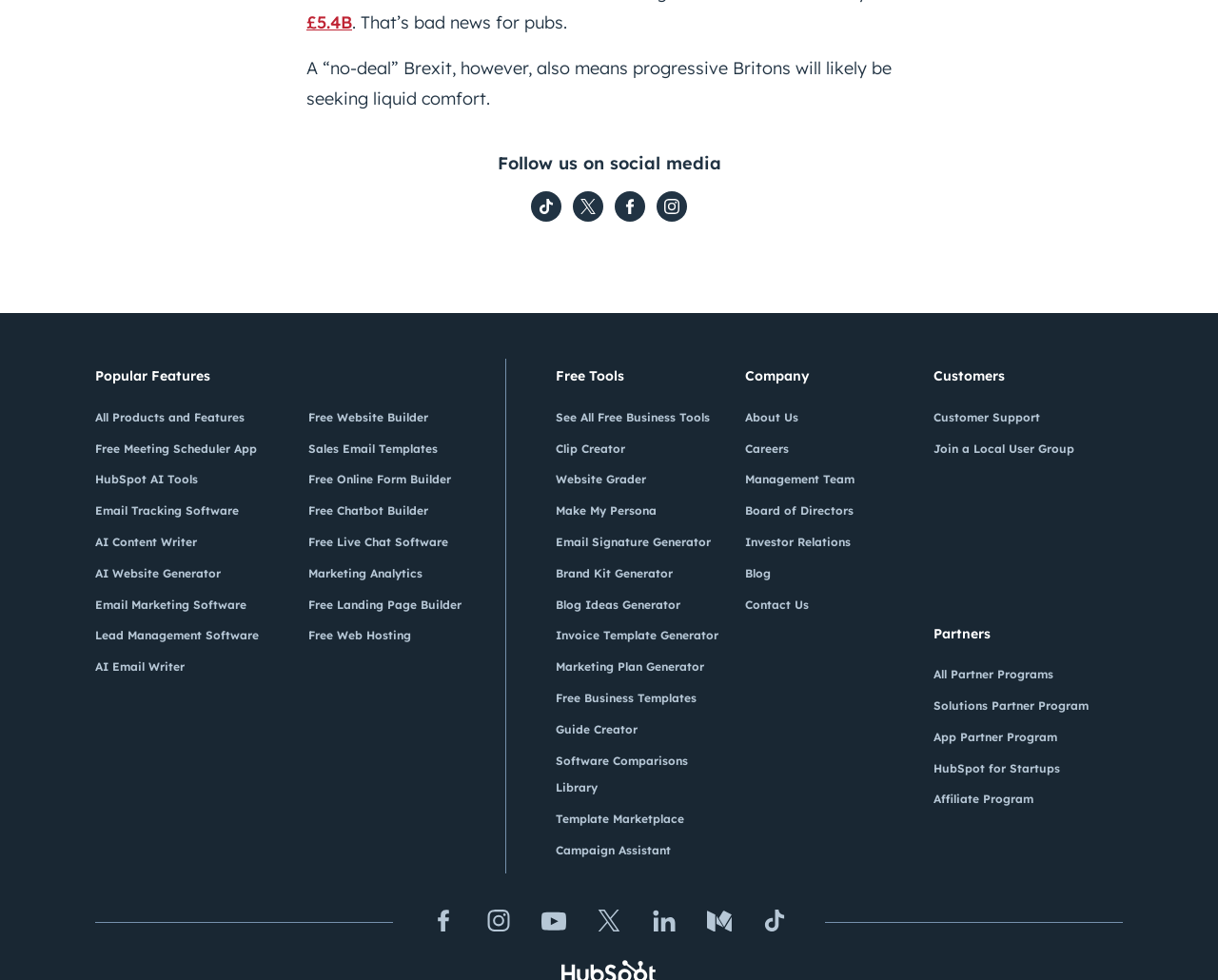Please reply to the following question using a single word or phrase: 
What is the last link listed under 'Company'?

Contact Us